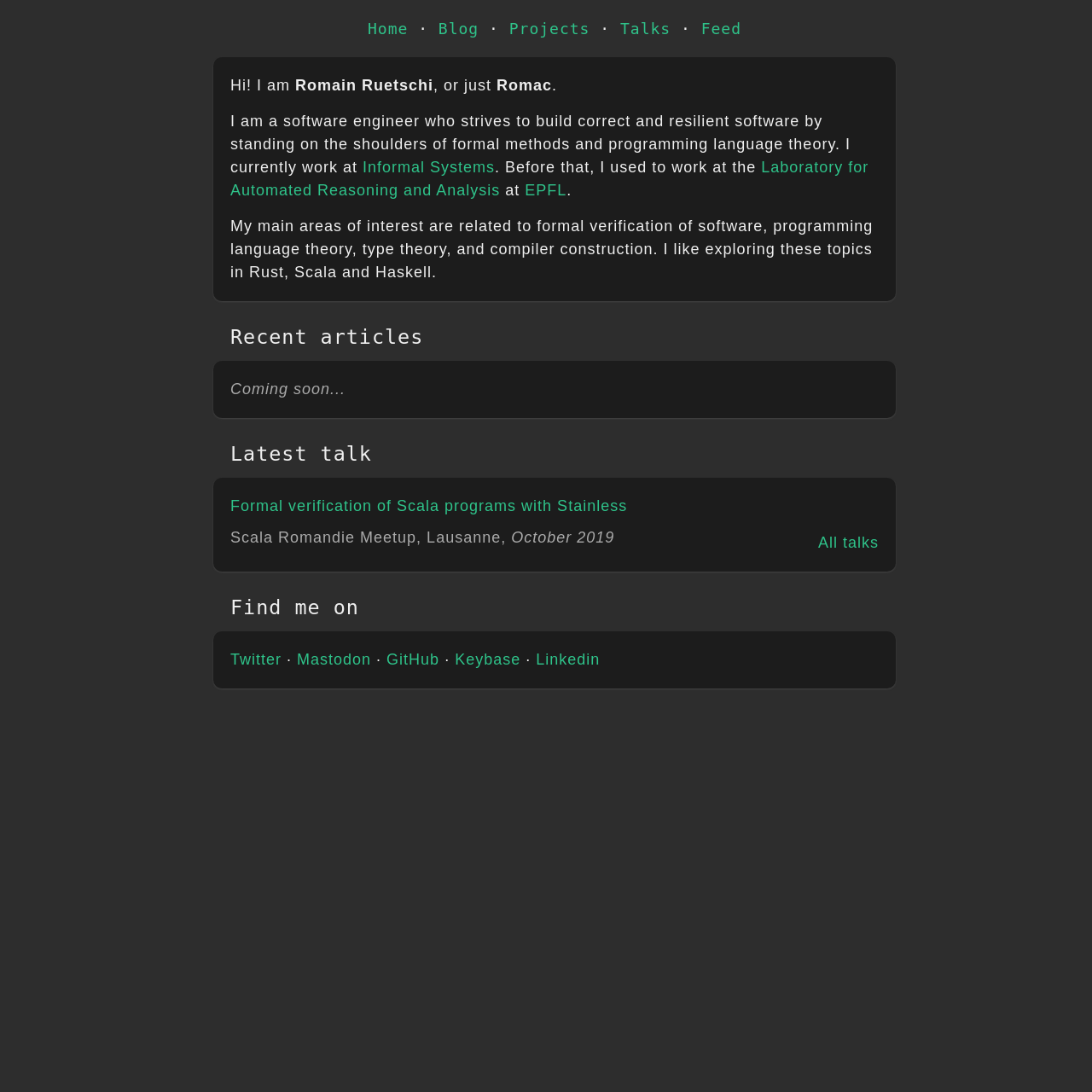Identify the bounding box coordinates for the UI element described as: "Talks". The coordinates should be provided as four floats between 0 and 1: [left, top, right, bottom].

[0.568, 0.018, 0.614, 0.034]